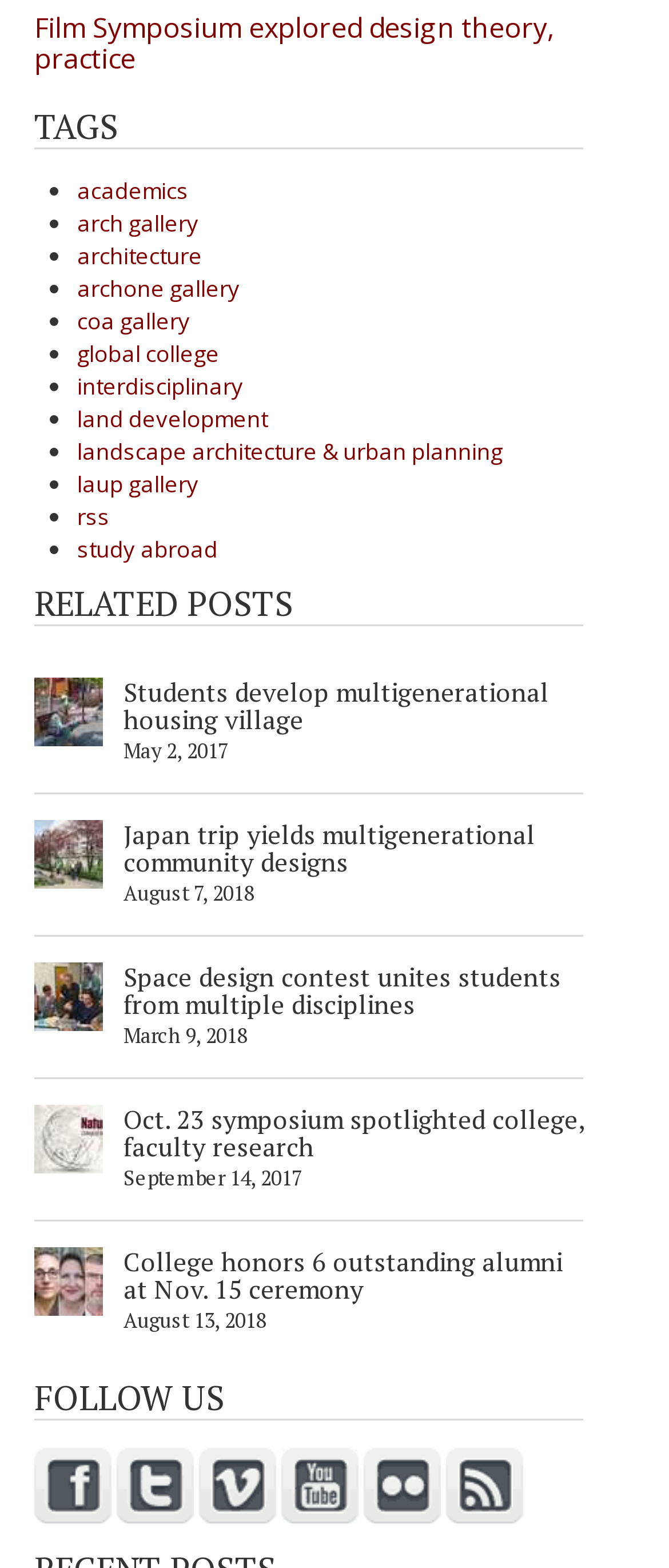Could you provide the bounding box coordinates for the portion of the screen to click to complete this instruction: "Follow the college on Facebook"?

[0.051, 0.924, 0.167, 0.973]